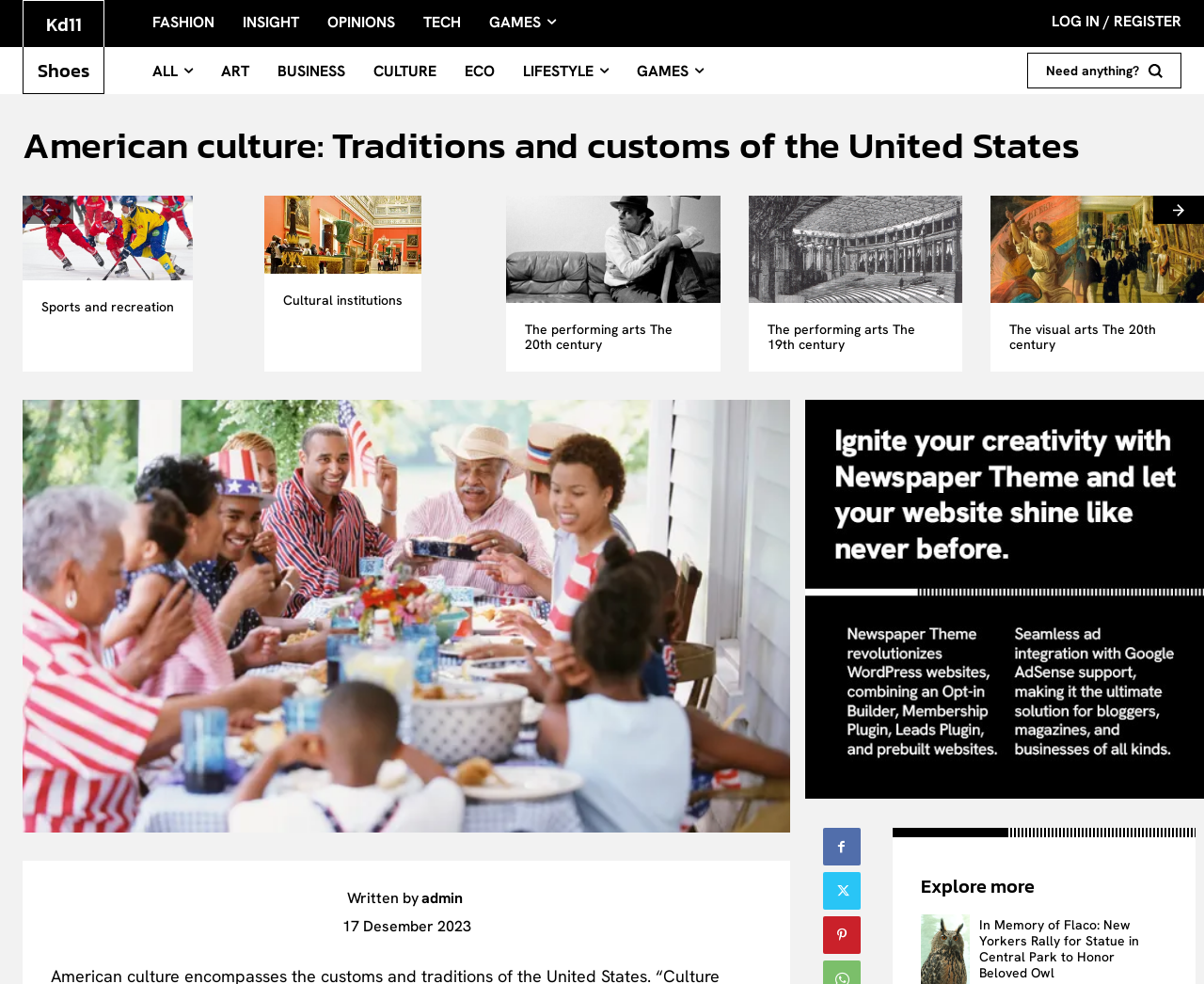Identify the bounding box coordinates of the area that should be clicked in order to complete the given instruction: "View the next page". The bounding box coordinates should be four float numbers between 0 and 1, i.e., [left, top, right, bottom].

[0.958, 0.199, 1.0, 0.227]